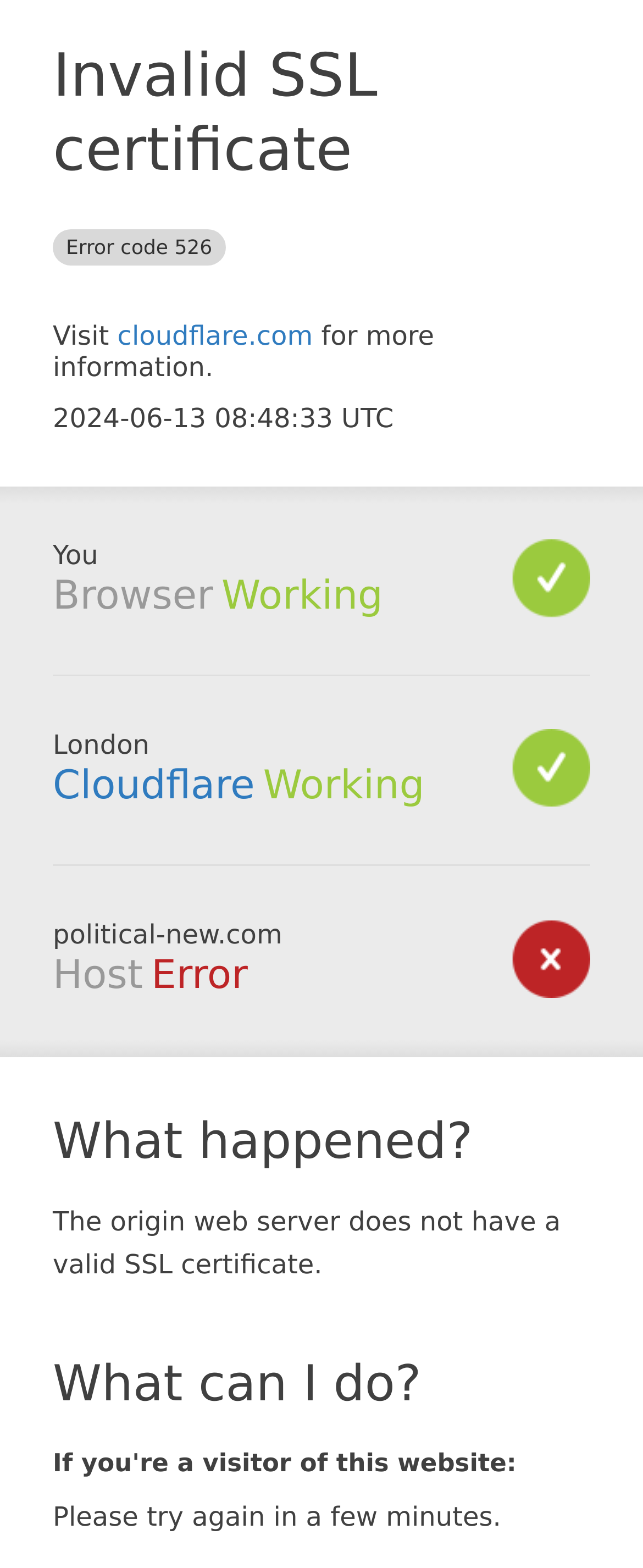What is the current date and time?
Refer to the image and provide a one-word or short phrase answer.

2024-06-13 08:48:33 UTC